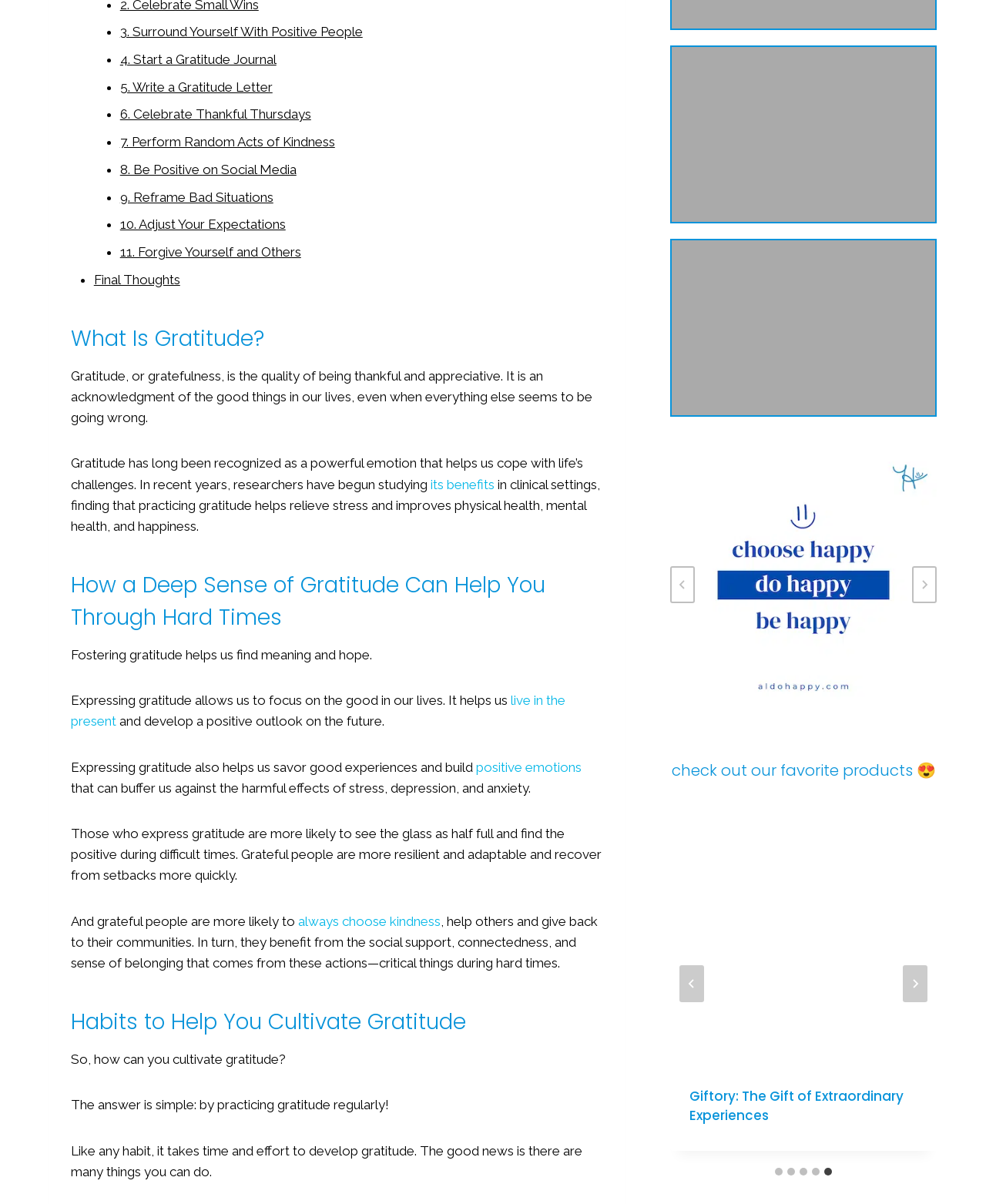Please identify the bounding box coordinates of the element I need to click to follow this instruction: "Check out 'Uncommon Experiences'".

[0.387, 0.666, 0.657, 0.887]